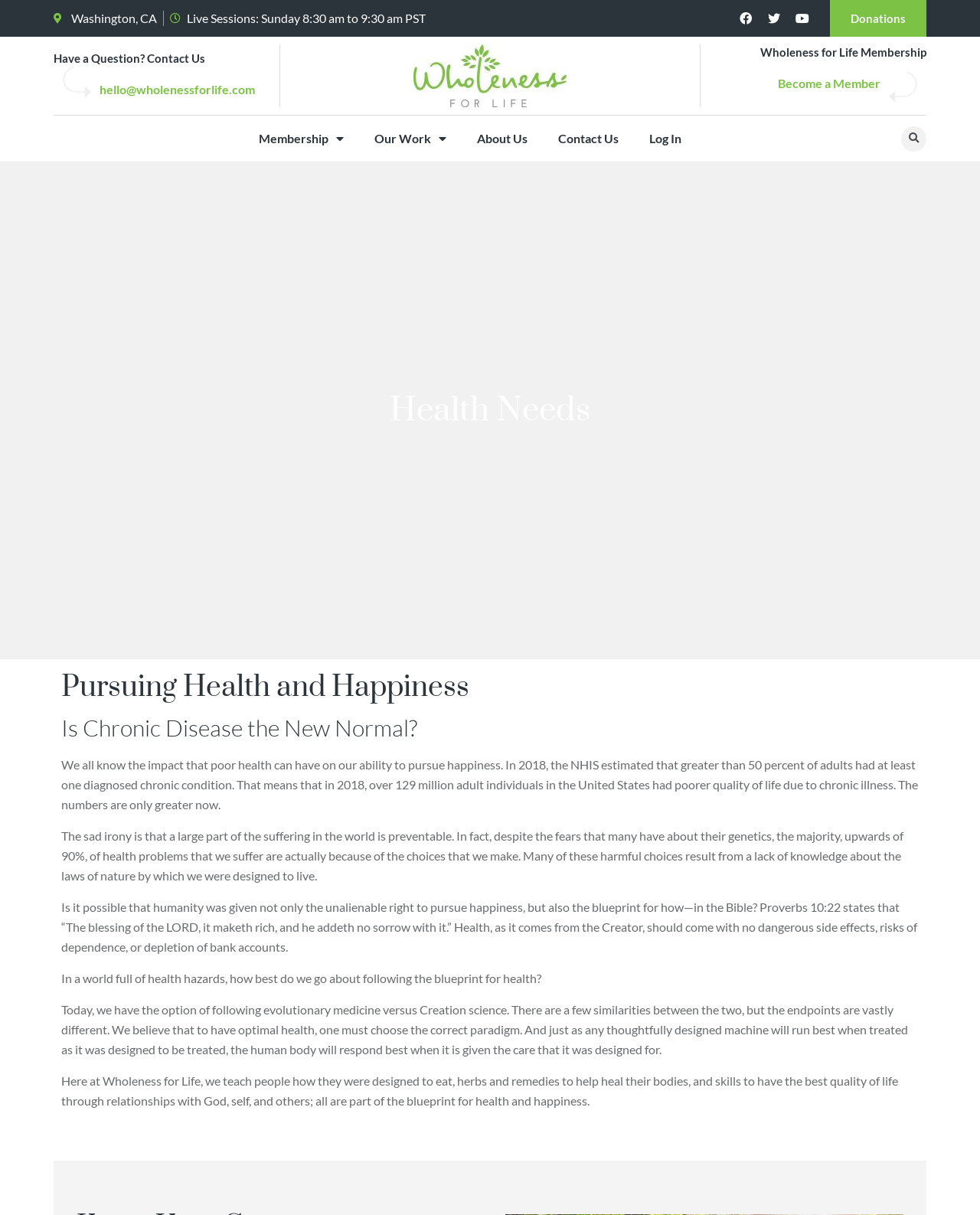Please determine the bounding box coordinates of the clickable area required to carry out the following instruction: "Read the 'How to Paint Stairs Without Sanding' article". The coordinates must be four float numbers between 0 and 1, represented as [left, top, right, bottom].

None